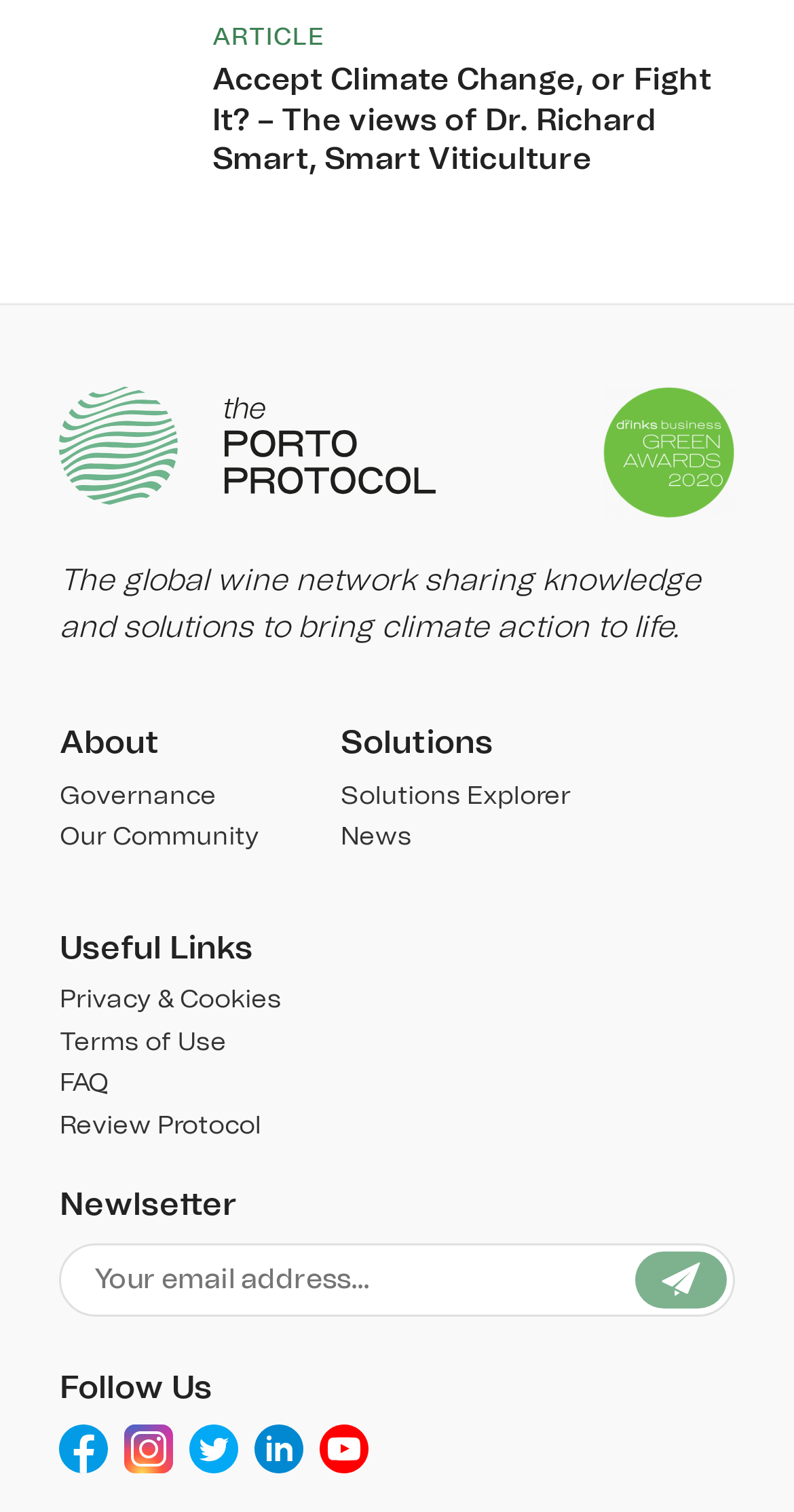Respond to the question below with a single word or phrase: How many main sections are there on the webpage?

4